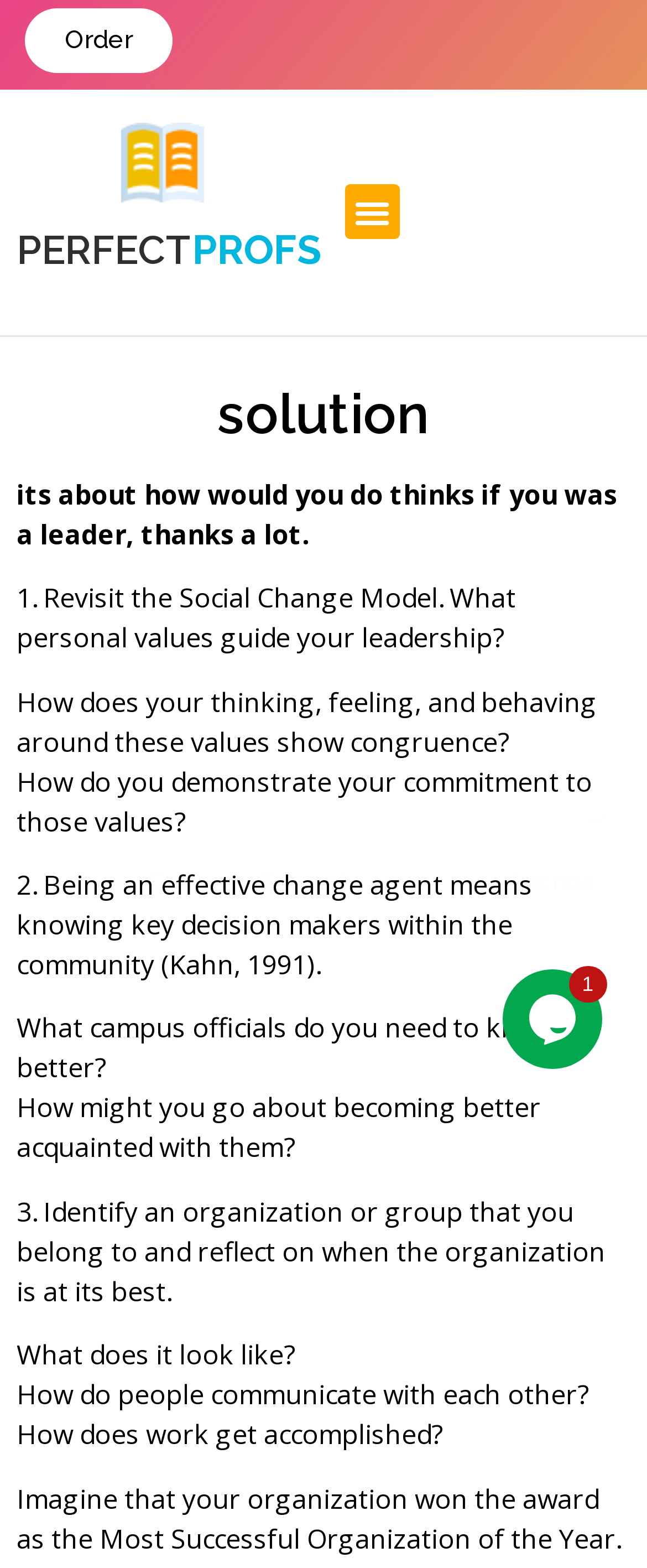By analyzing the image, answer the following question with a detailed response: What is the topic of the text on the webpage?

The topic of the text on the webpage can be inferred by reading the static text elements which mention 'leadership', 'social change model', and 'personal values'. These keywords suggest that the topic is related to leadership.